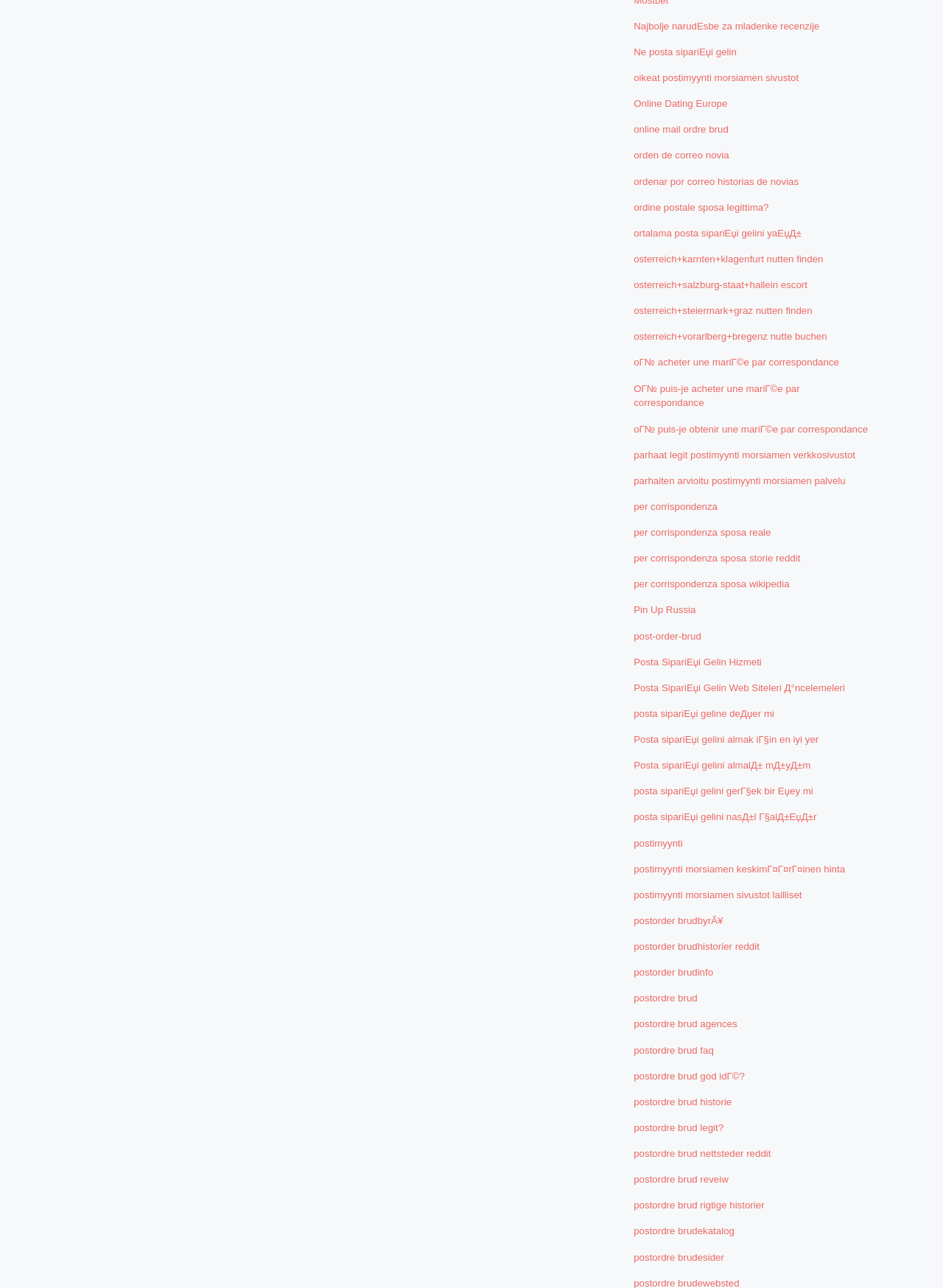Identify the bounding box for the given UI element using the description provided. Coordinates should be in the format (top-left x, top-left y, bottom-right x, bottom-right y) and must be between 0 and 1. Here is the description: postordre brud god idГ©?

[0.66, 0.826, 0.802, 0.846]